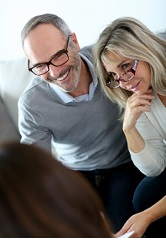Give a concise answer using one word or a phrase to the following question:
What is the woman's hand doing?

Resting on her chin